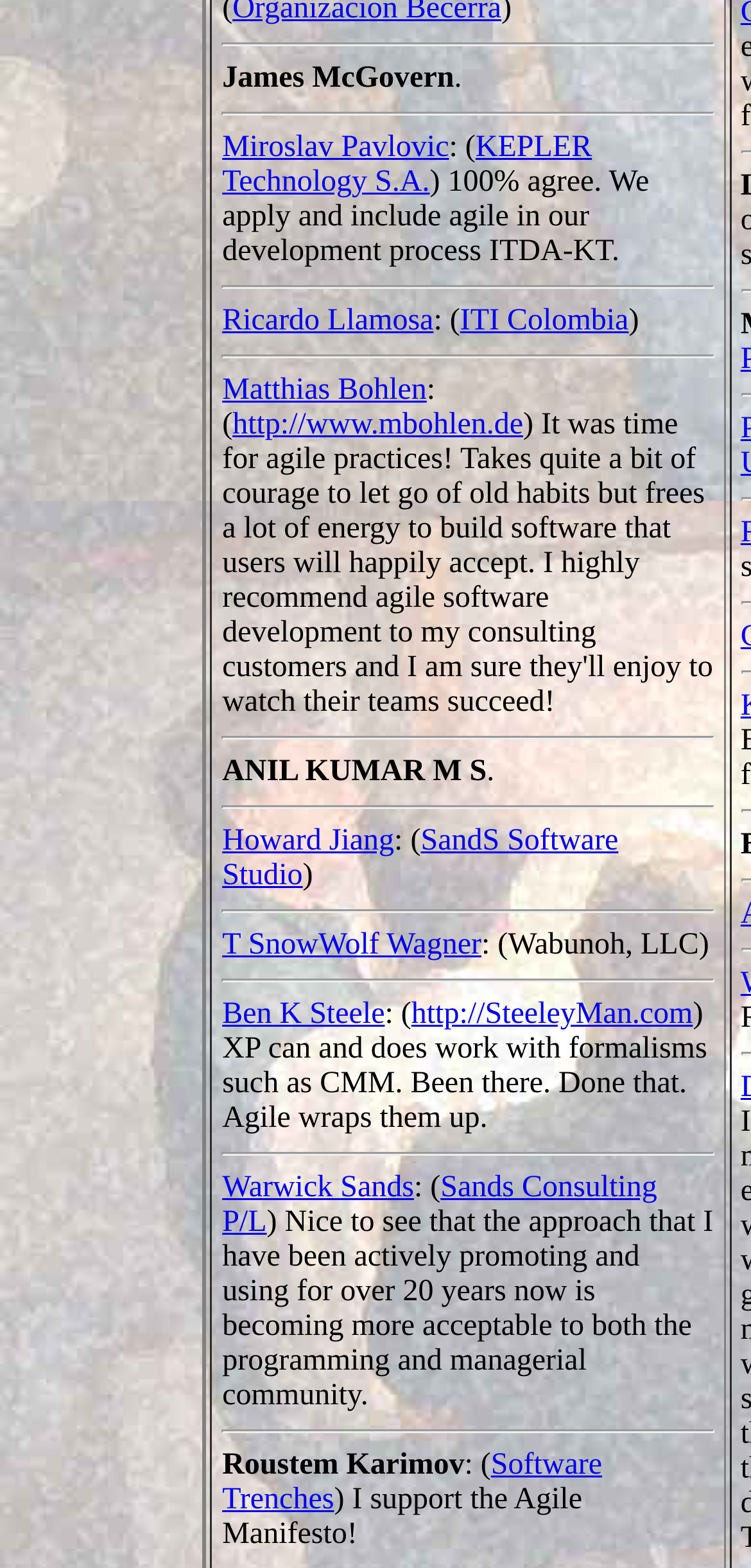Please mark the clickable region by giving the bounding box coordinates needed to complete this instruction: "Search for something".

None